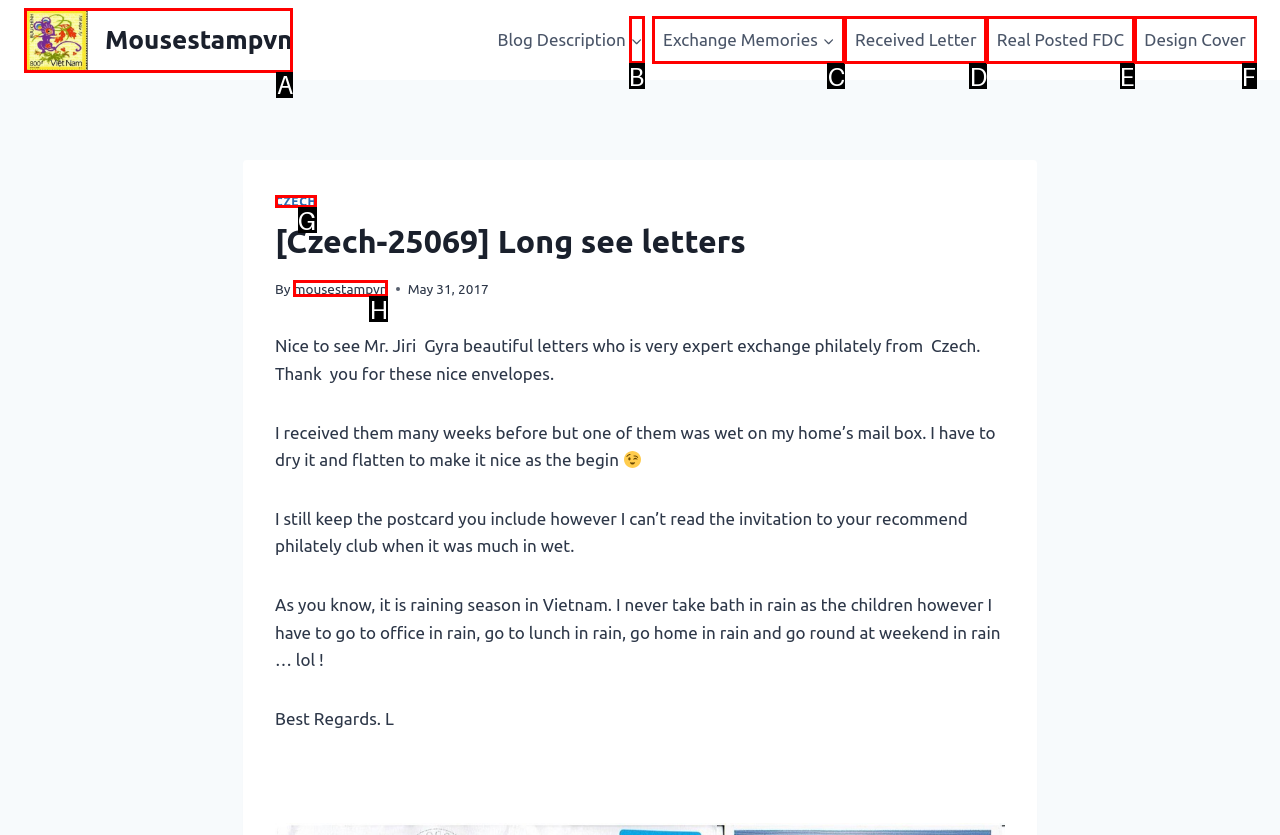Which option should be clicked to execute the following task: Click on the CZECH link? Respond with the letter of the selected option.

G